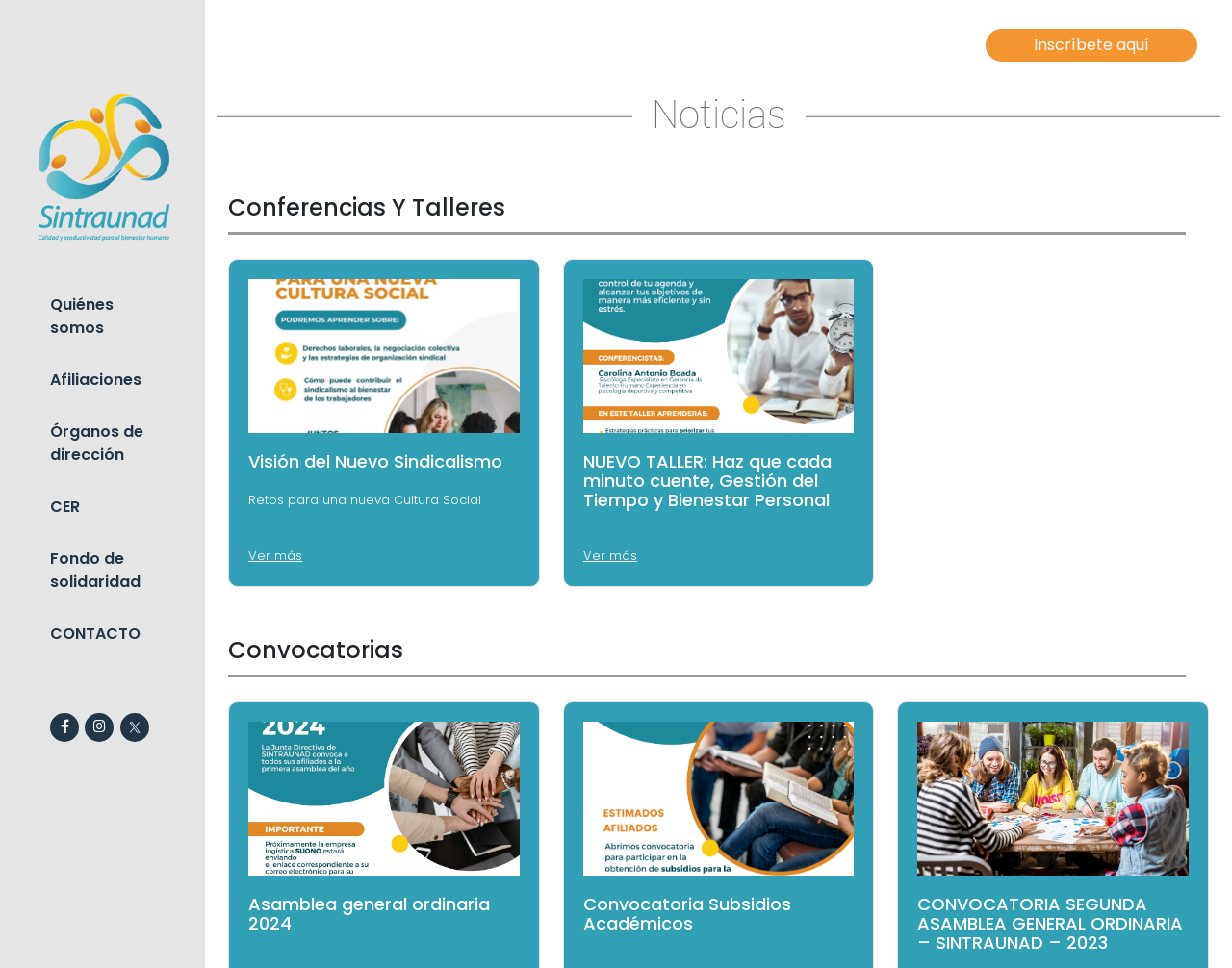Please mark the bounding box coordinates of the area that should be clicked to carry out the instruction: "View Convocatorias".

[0.185, 0.658, 0.962, 0.699]